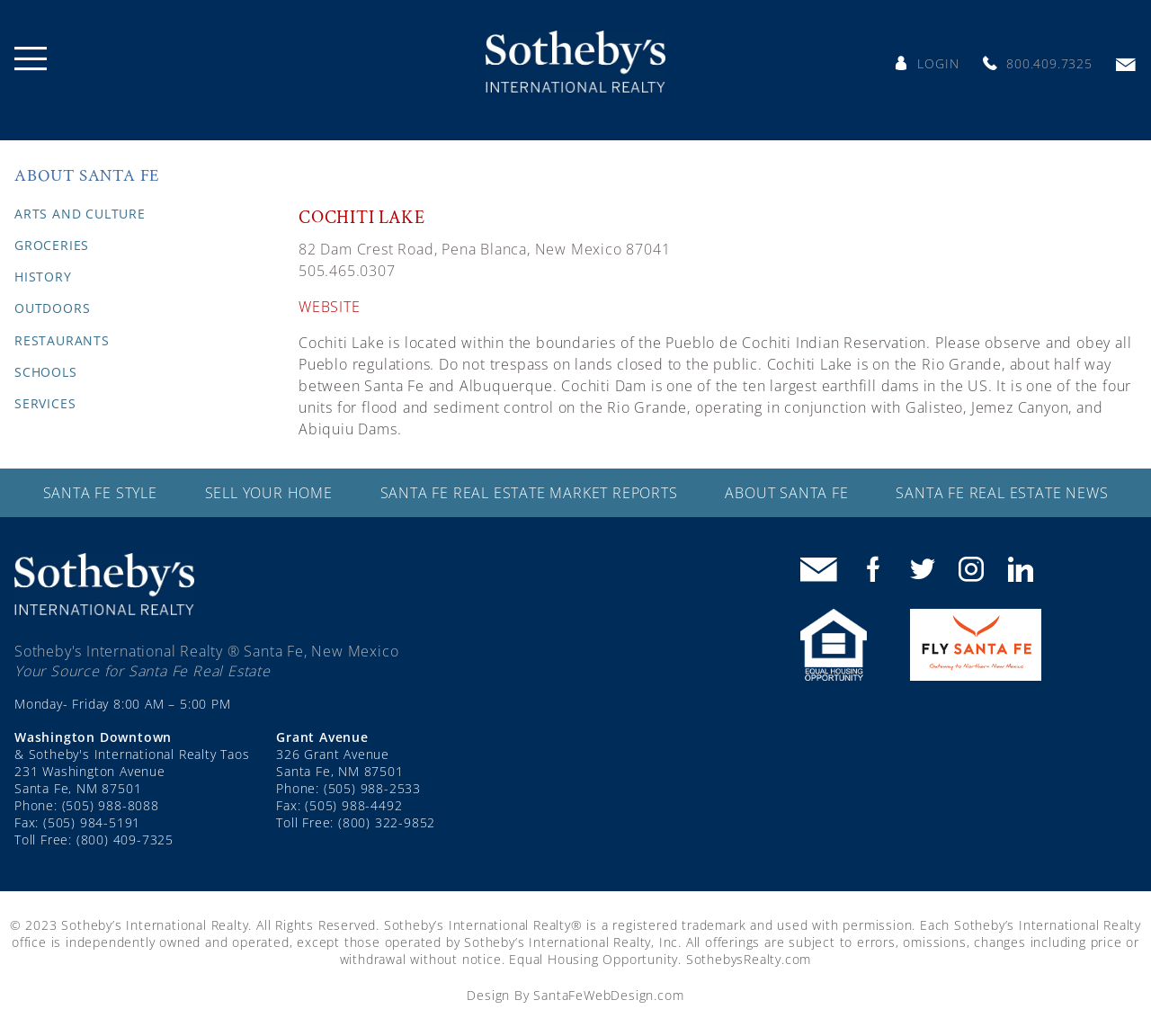Give an in-depth explanation of the webpage layout and content.

This webpage is about Santa Fe Real Estate, specifically Sotheby's International Realty Santa Fe. At the top, there is a logo and a link to "Santa Fe Sotheby's International Realty" with an image of the same name. To the right of the logo, there are three links: "Login", "Call Us at 800.409.7325", and "Contact Us Page". 

Below the top section, there is a heading "ABOUT SANTA FE" with several links underneath, including "ARTS AND CULTURE", "GROCERIES", "HISTORY", "OUTDOORS", "RESTAURANTS", "SCHOOLS", and "SERVICES". 

To the right of these links, there is a section about Cochiti Lake, which includes a heading, an address, a phone number, and a link to a website. Below this section, there is a paragraph of text describing Cochiti Lake.

Further down the page, there are several links, including "SANTA FE STYLE", "SELL YOUR HOME", "SANTA FE REAL ESTATE MARKET REPORTS", "ABOUT SANTA FE", and "SANTA FE REAL ESTATE NEWS". 

On the left side of the page, there is a section with the company's information, including its name, address, phone numbers, and fax numbers. There are also links to other offices, including "Sotheby's International Realty Taos". 

At the bottom of the page, there are links to social media platforms, including Facebook, Twitter, Instagram, and LinkedIn. There is also a fair housing logo and a link to "Fly Santa Fe". 

Finally, at the very bottom of the page, there is a copyright notice and a link to SothebysRealty.com, as well as a credit for the webpage's design.